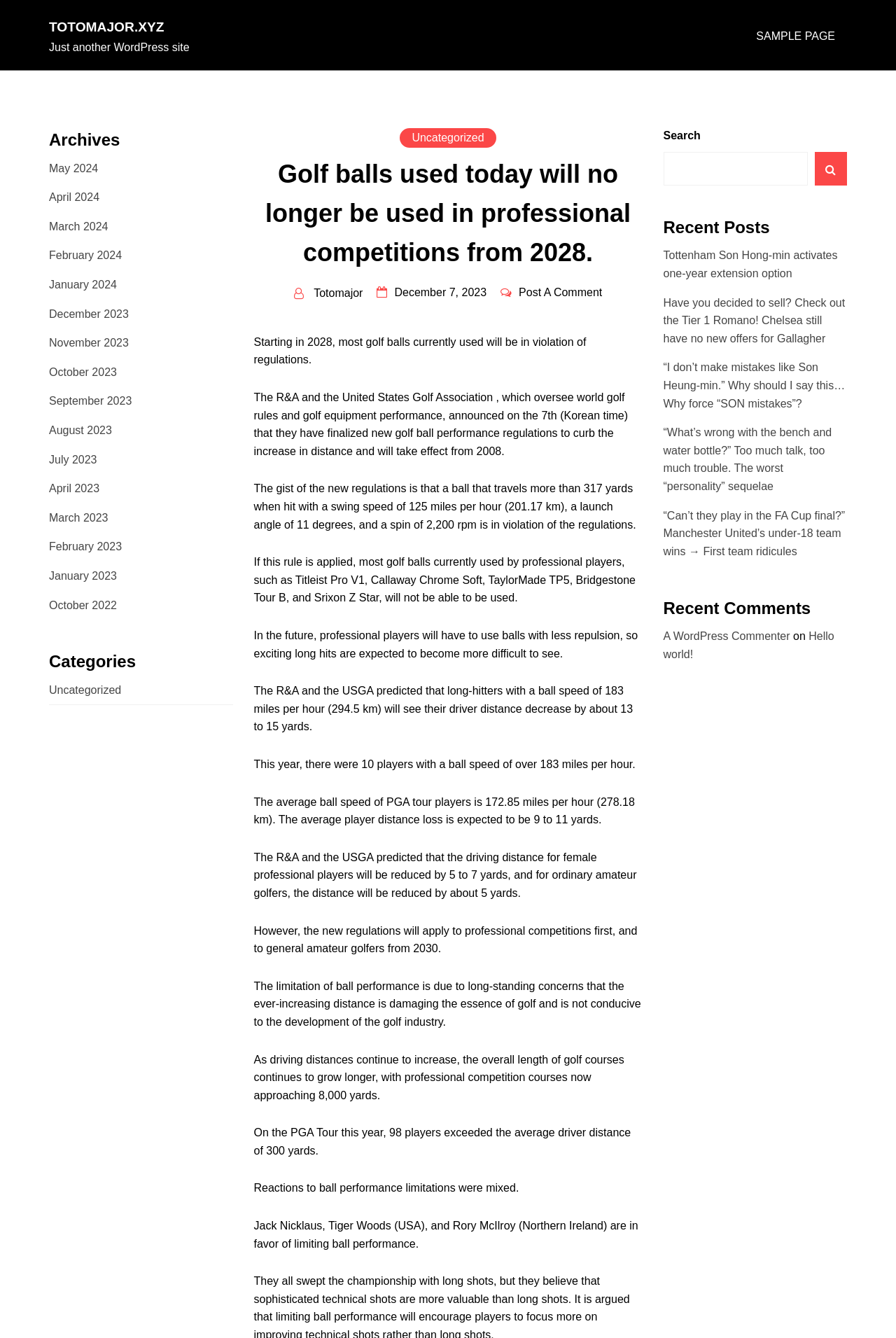Locate the bounding box coordinates of the area that needs to be clicked to fulfill the following instruction: "subscribe to RSS". The coordinates should be in the format of four float numbers between 0 and 1, namely [left, top, right, bottom].

None